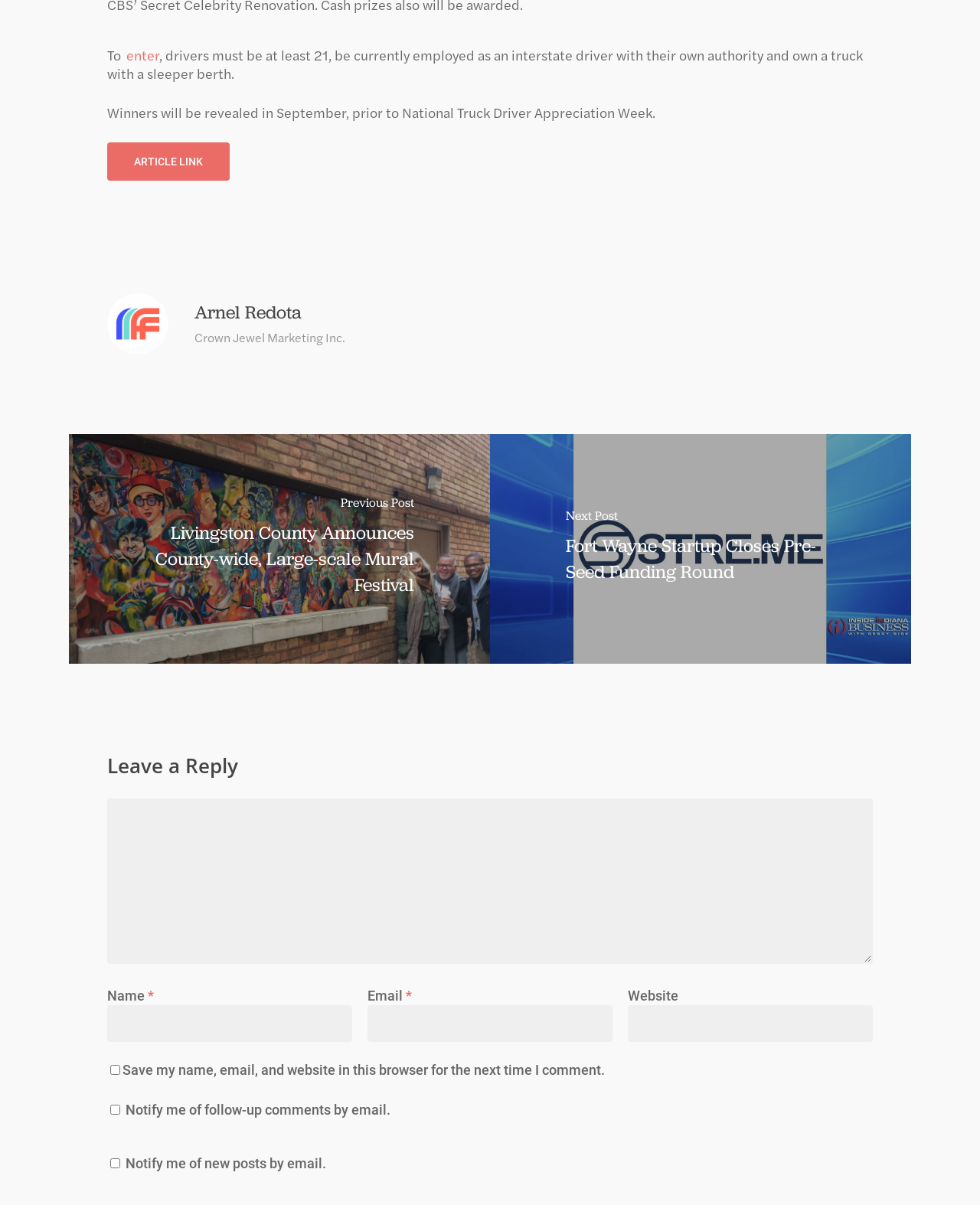Find the bounding box coordinates for the area you need to click to carry out the instruction: "Click on the 'enter' link". The coordinates should be four float numbers between 0 and 1, indicated as [left, top, right, bottom].

[0.129, 0.037, 0.163, 0.053]